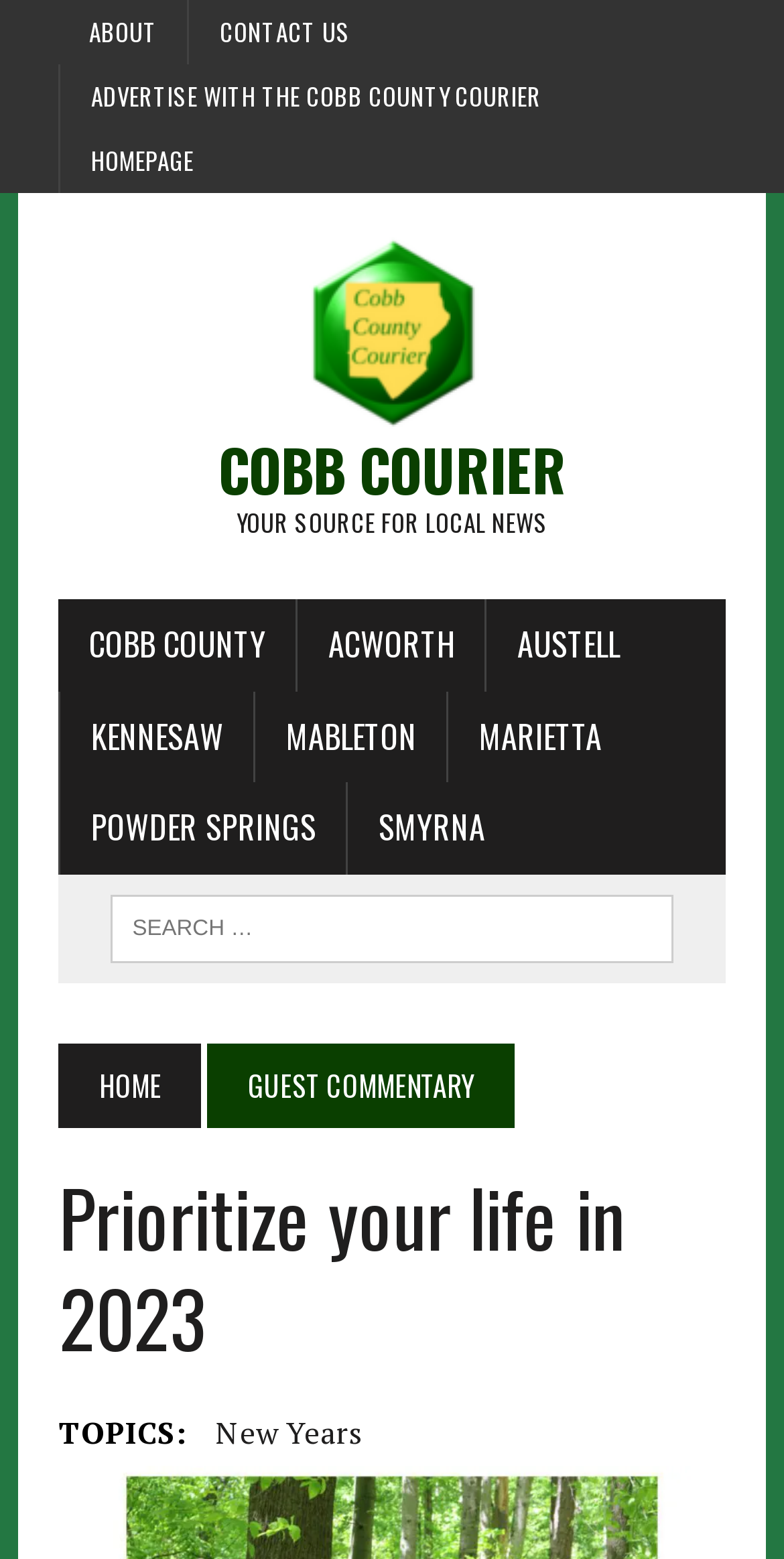Provide a single word or phrase answer to the question: 
What is the name of the newspaper?

Cobb Courier